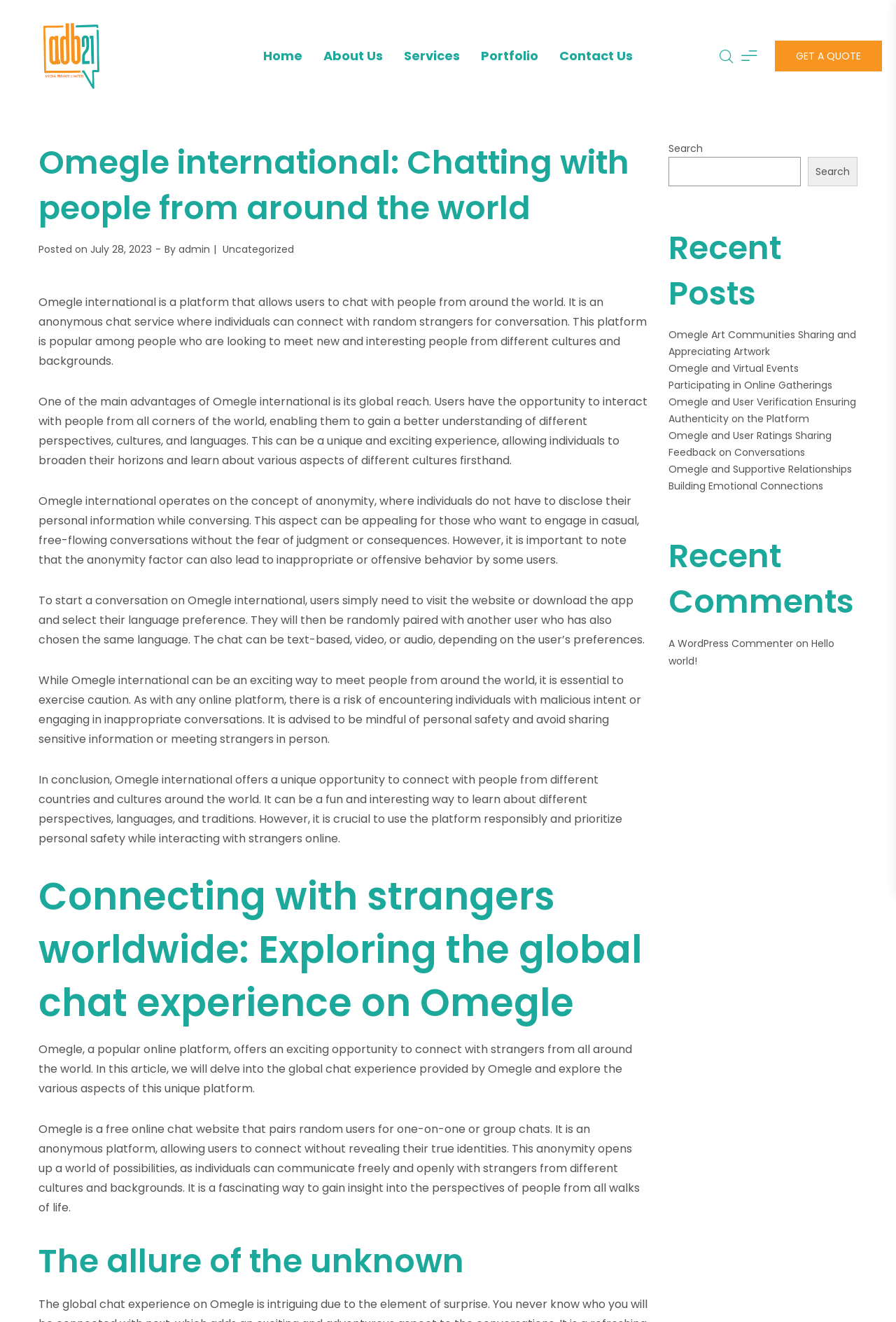Respond to the question below with a concise word or phrase:
How do users start a conversation on Omegle international?

Visit the website or download the app